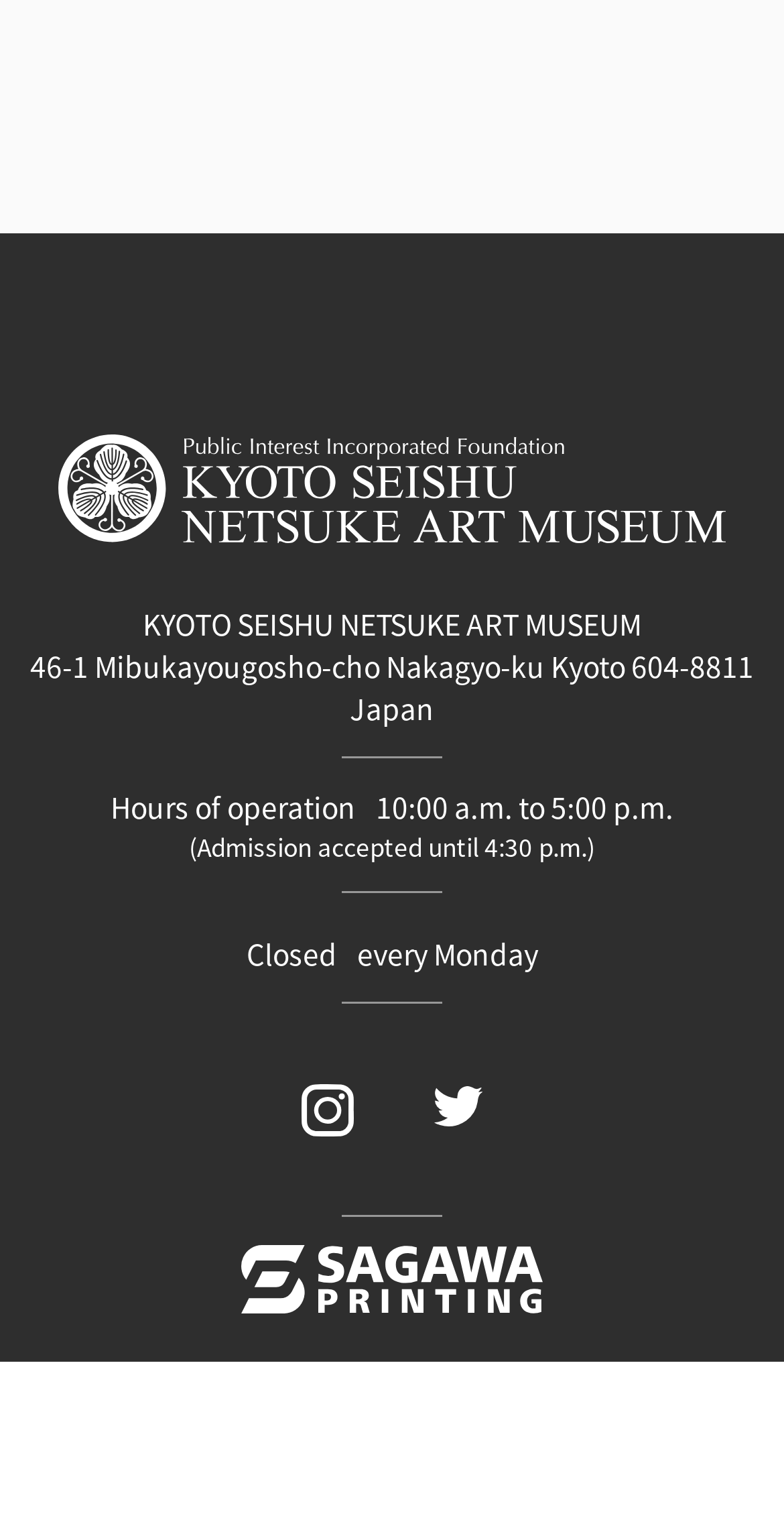What is the address of the museum?
Give a comprehensive and detailed explanation for the question.

I found the address of the museum by looking at the StaticText element with the text '46-1 Mibukayougosho-cho Nakagyo-ku Kyoto 604-8811 Japan' which is located near the top of the webpage.